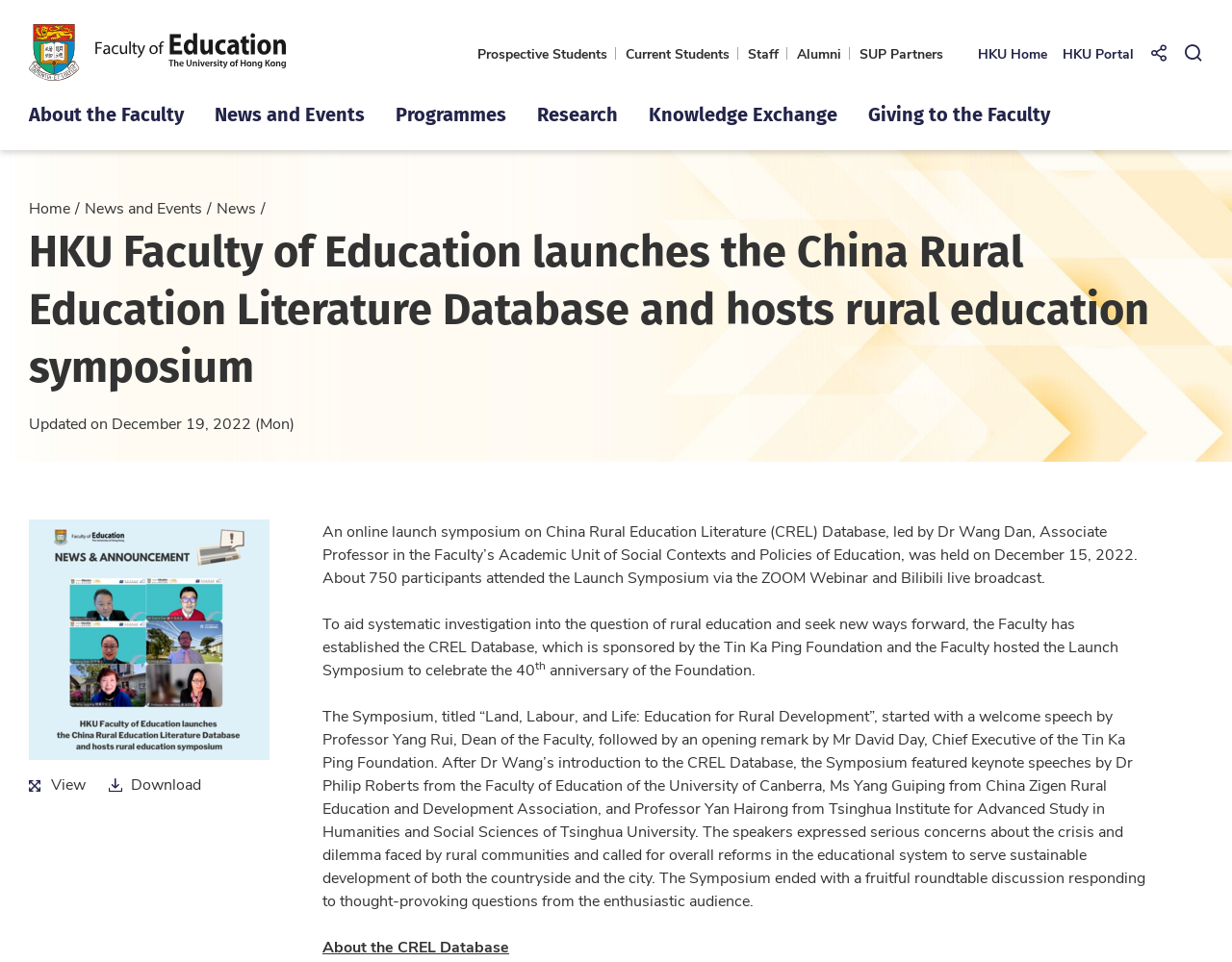Pinpoint the bounding box coordinates of the area that should be clicked to complete the following instruction: "View the news". The coordinates must be given as four float numbers between 0 and 1, i.e., [left, top, right, bottom].

[0.069, 0.205, 0.164, 0.226]